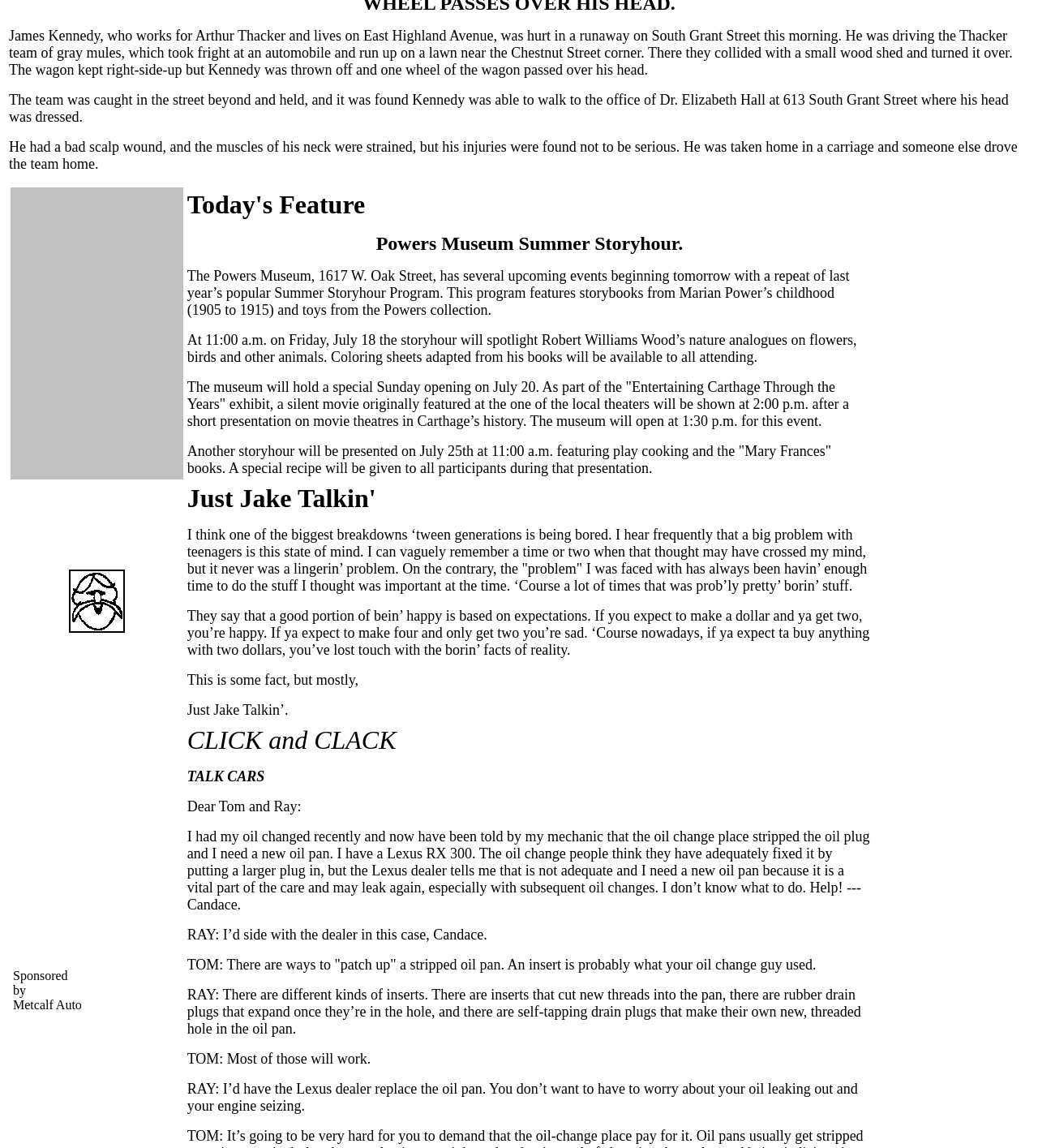Extract the bounding box coordinates of the UI element described: "ke Talkin". Provide the coordinates in the format [left, top, right, bottom] with values ranging from 0 to 1.

[0.256, 0.432, 0.355, 0.444]